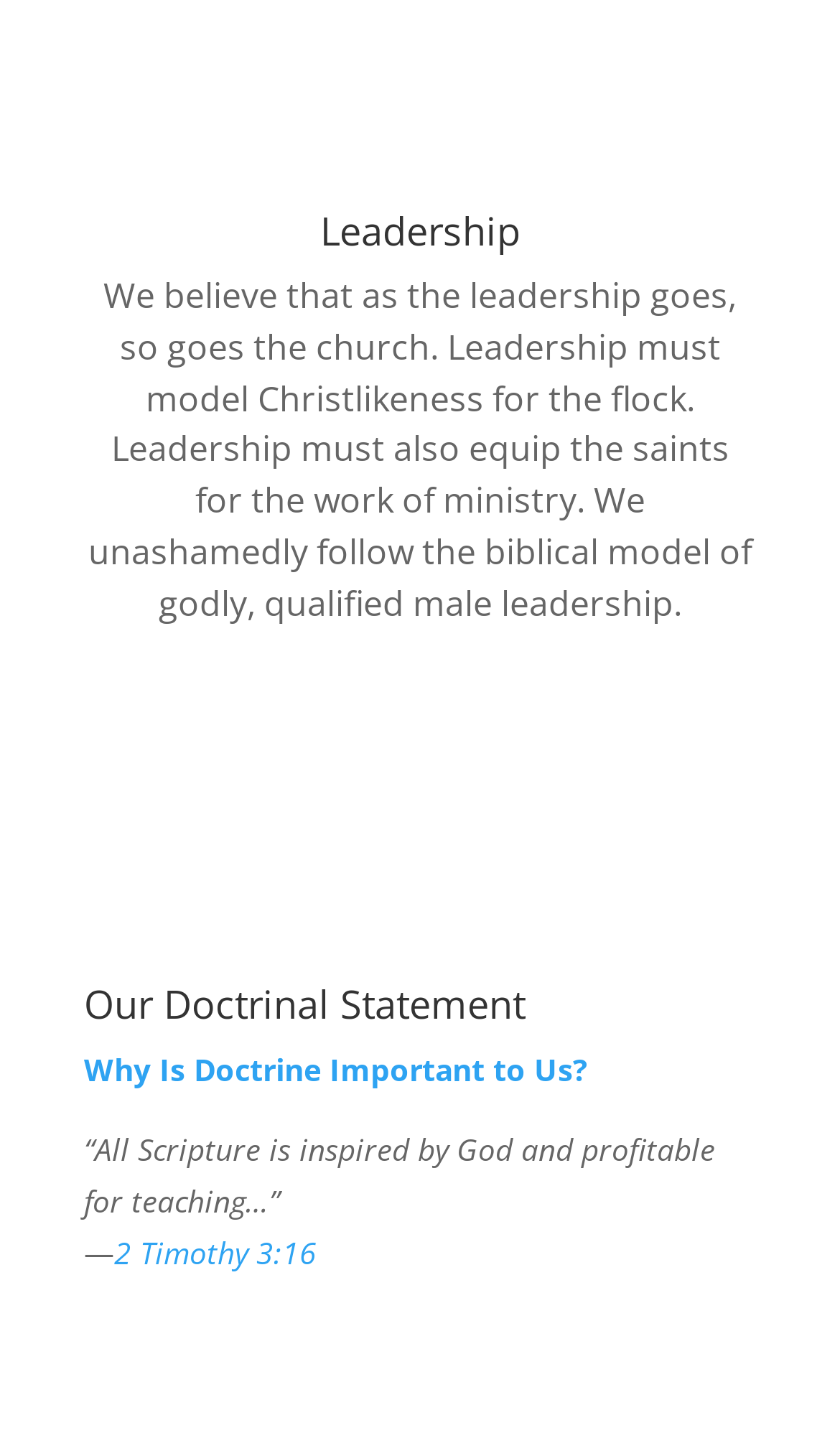Answer the question below with a single word or a brief phrase: 
What is the format of the text on this webpage?

Paragraphs and quotes